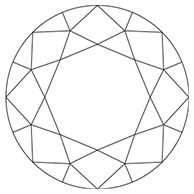What is the significance of the diamond's cuts and symmetry?
From the image, respond with a single word or phrase.

Optimal sparkle and brilliance